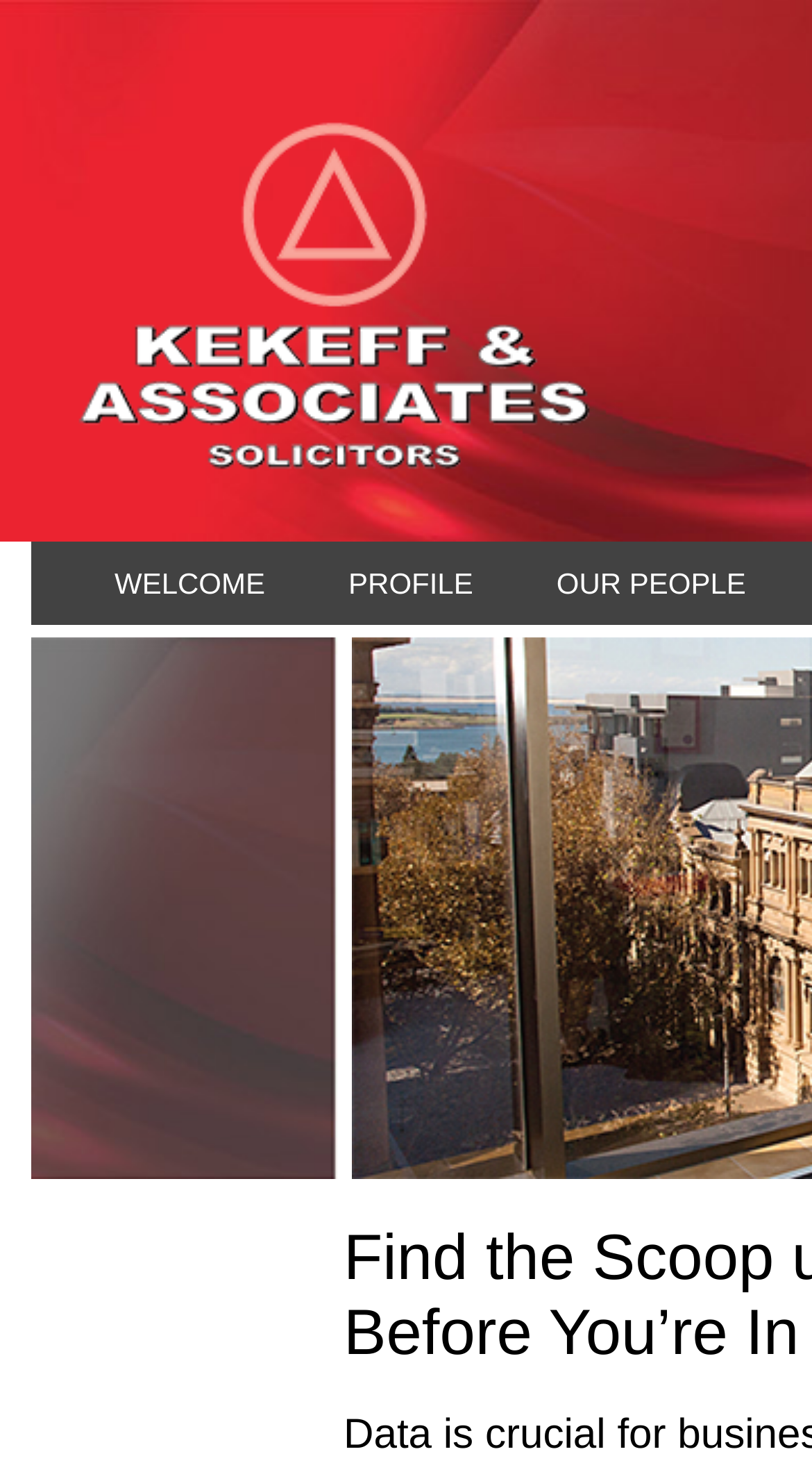Can you extract the headline from the webpage for me?

Find the Scoop upon Virtual Info Store Before You’re In its final stages